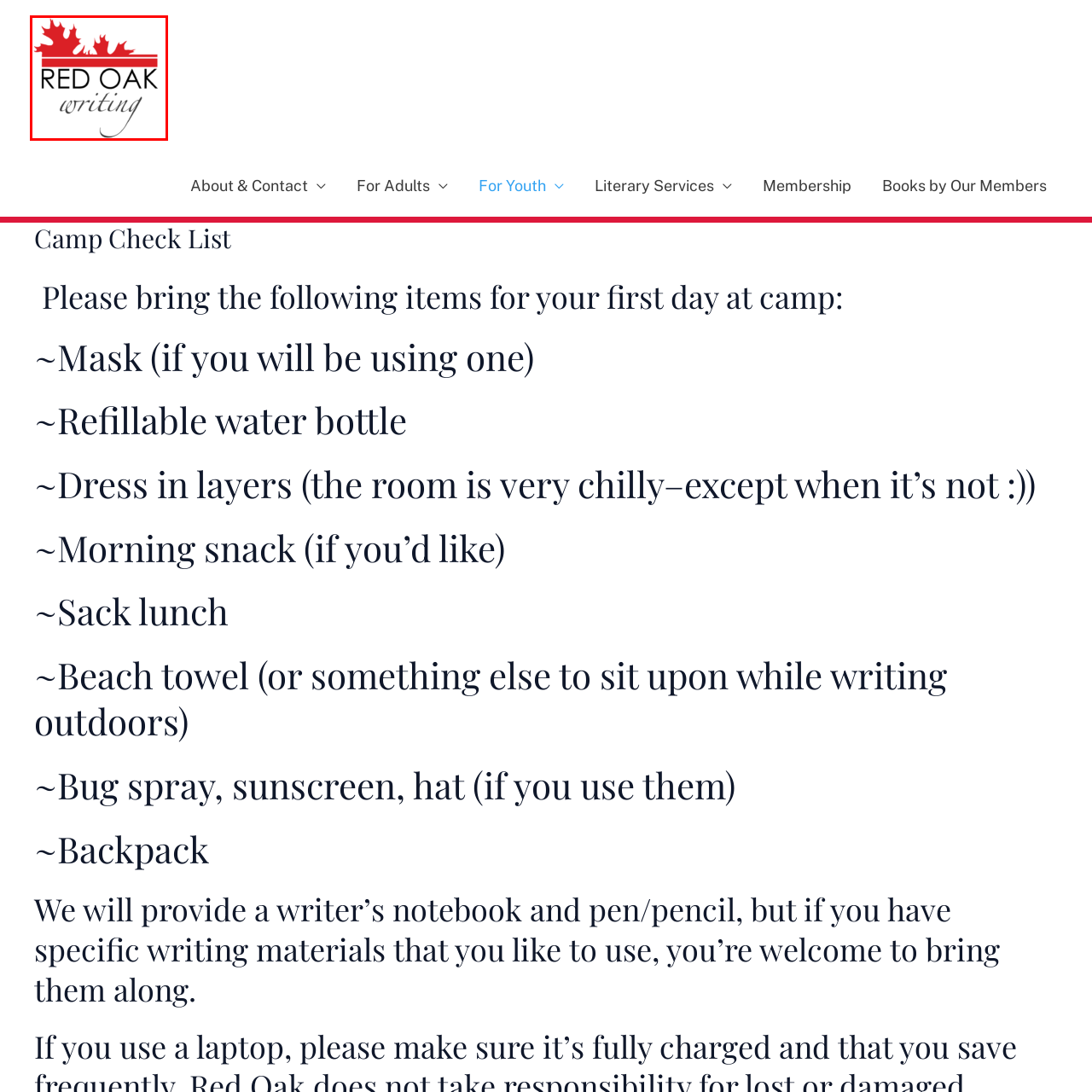Examine the image within the red border, What font style is used for 'writing'? 
Please provide a one-word or one-phrase answer.

Cursive